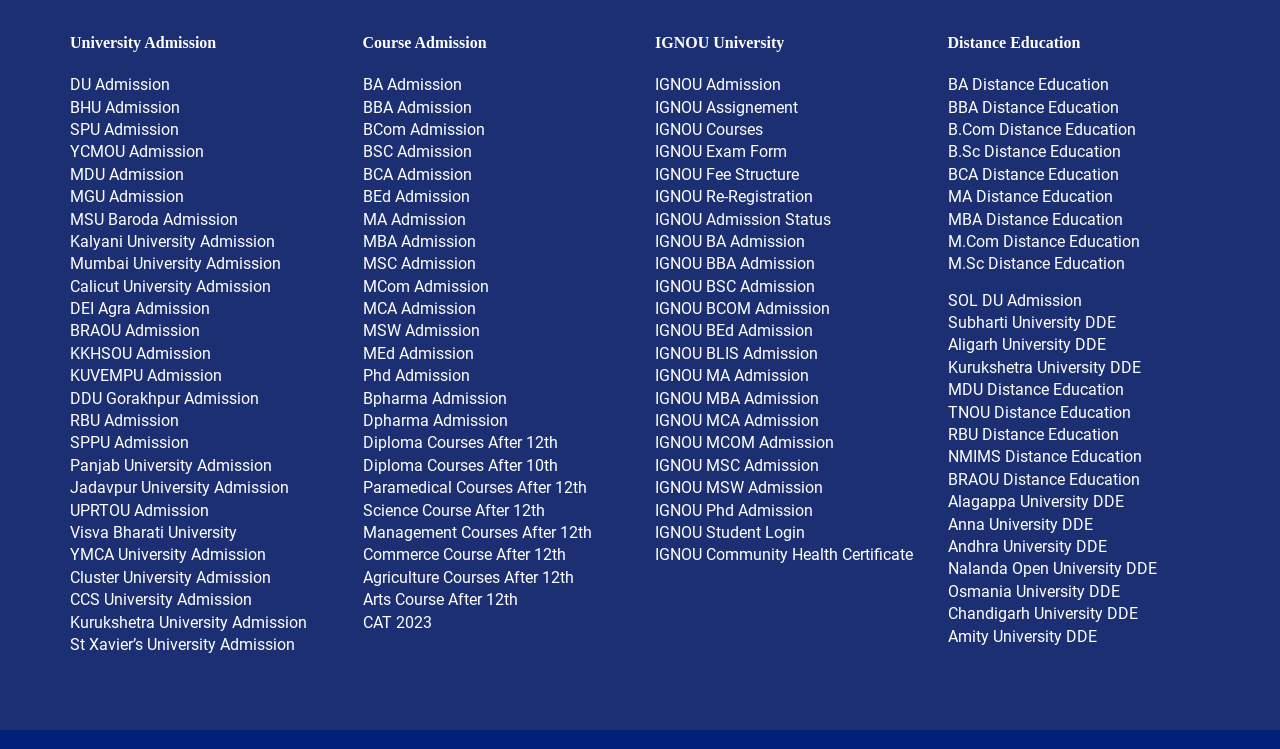How many IGNOU course admission links are available?
Carefully analyze the image and provide a thorough answer to the question.

By counting the number of link elements under the 'IGNOU University' heading, I found that there are 17 IGNOU course admission links available on this webpage.